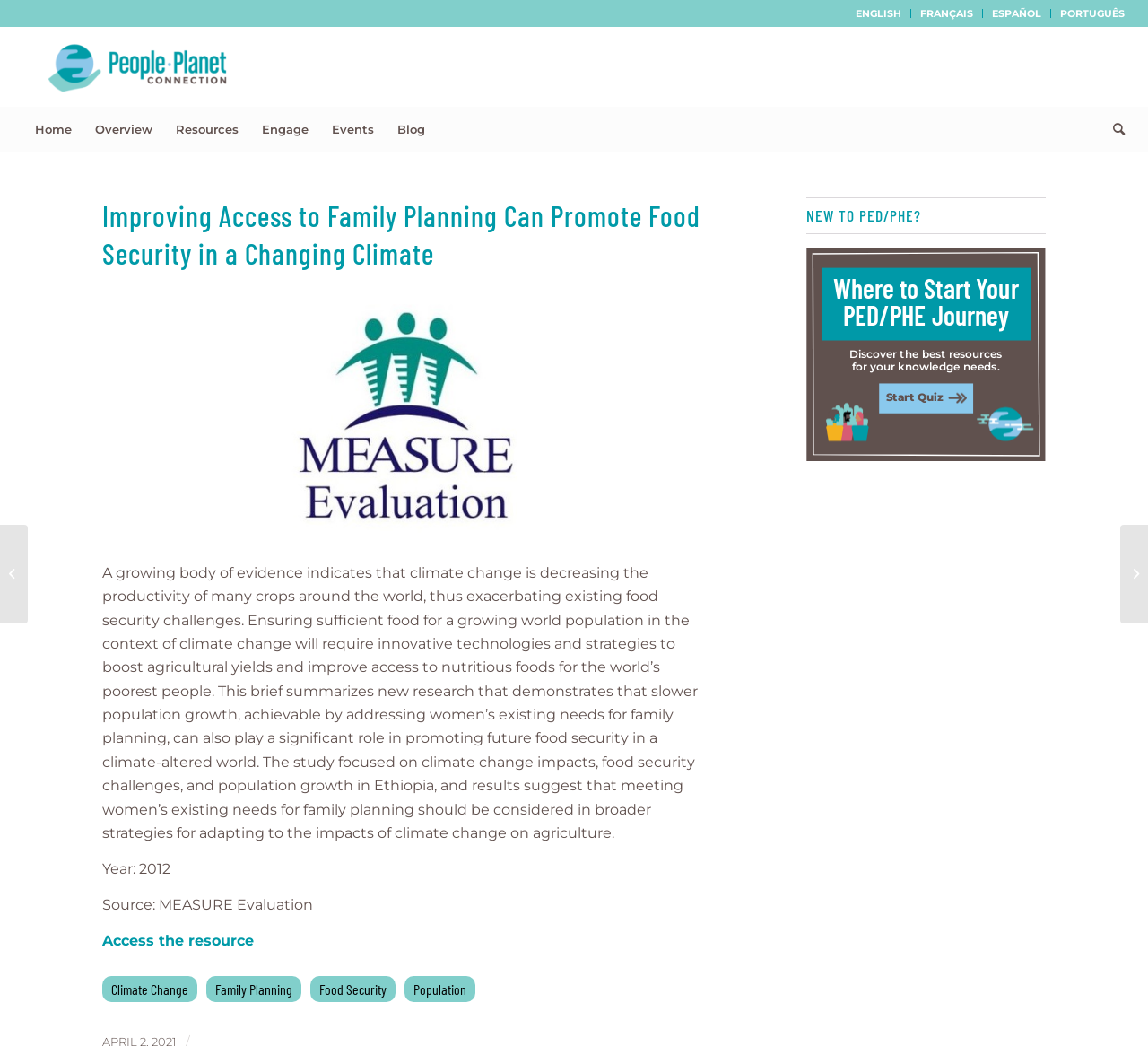Locate the primary heading on the webpage and return its text.

Improving Access to Family Planning Can Promote Food Security in a Changing Climate